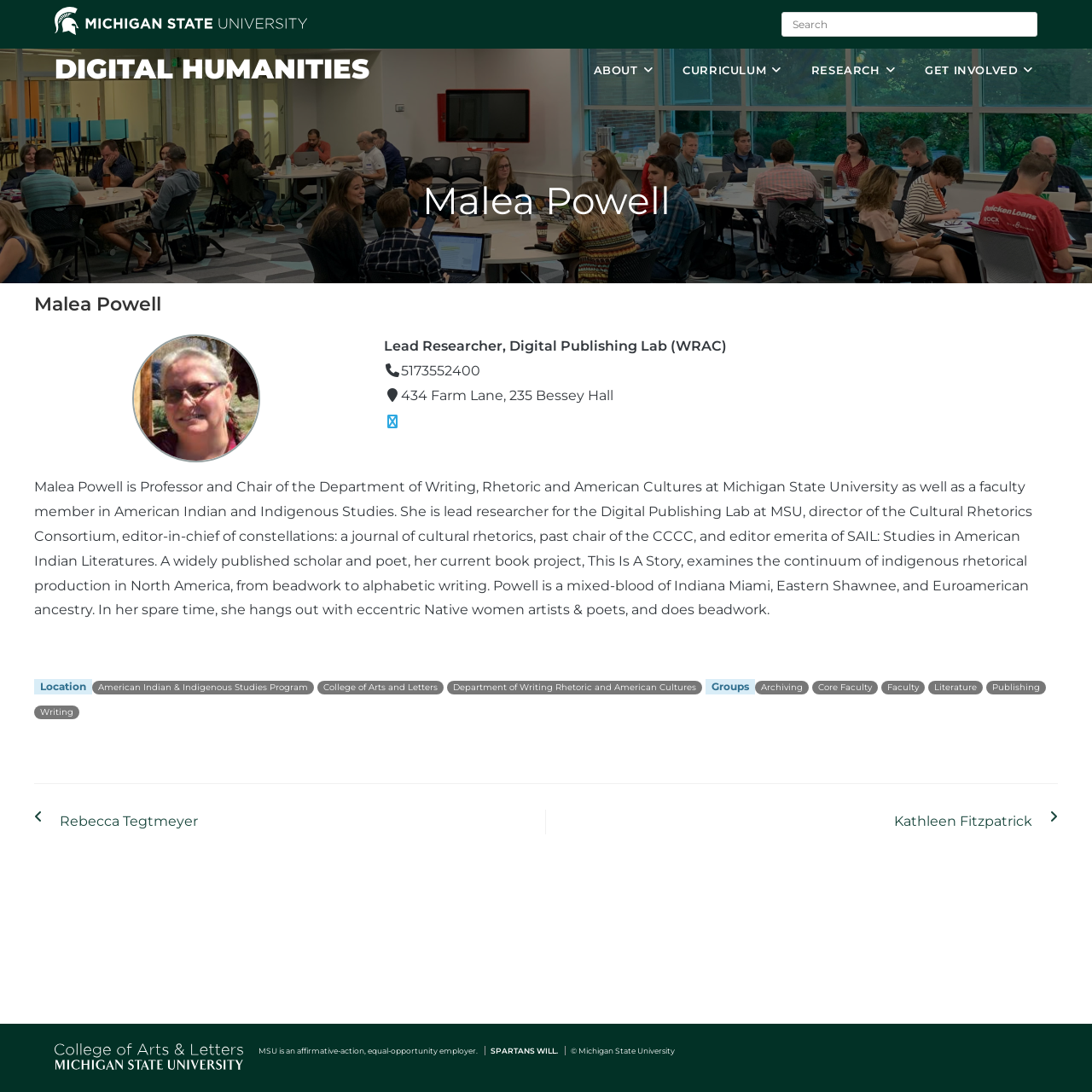What is the name of the lab Malea Powell leads?
Give a thorough and detailed response to the question.

The webpage mentions that Malea Powell is the 'lead researcher for the Digital Publishing Lab at MSU'. This suggests that she leads a lab focused on digital publishing.